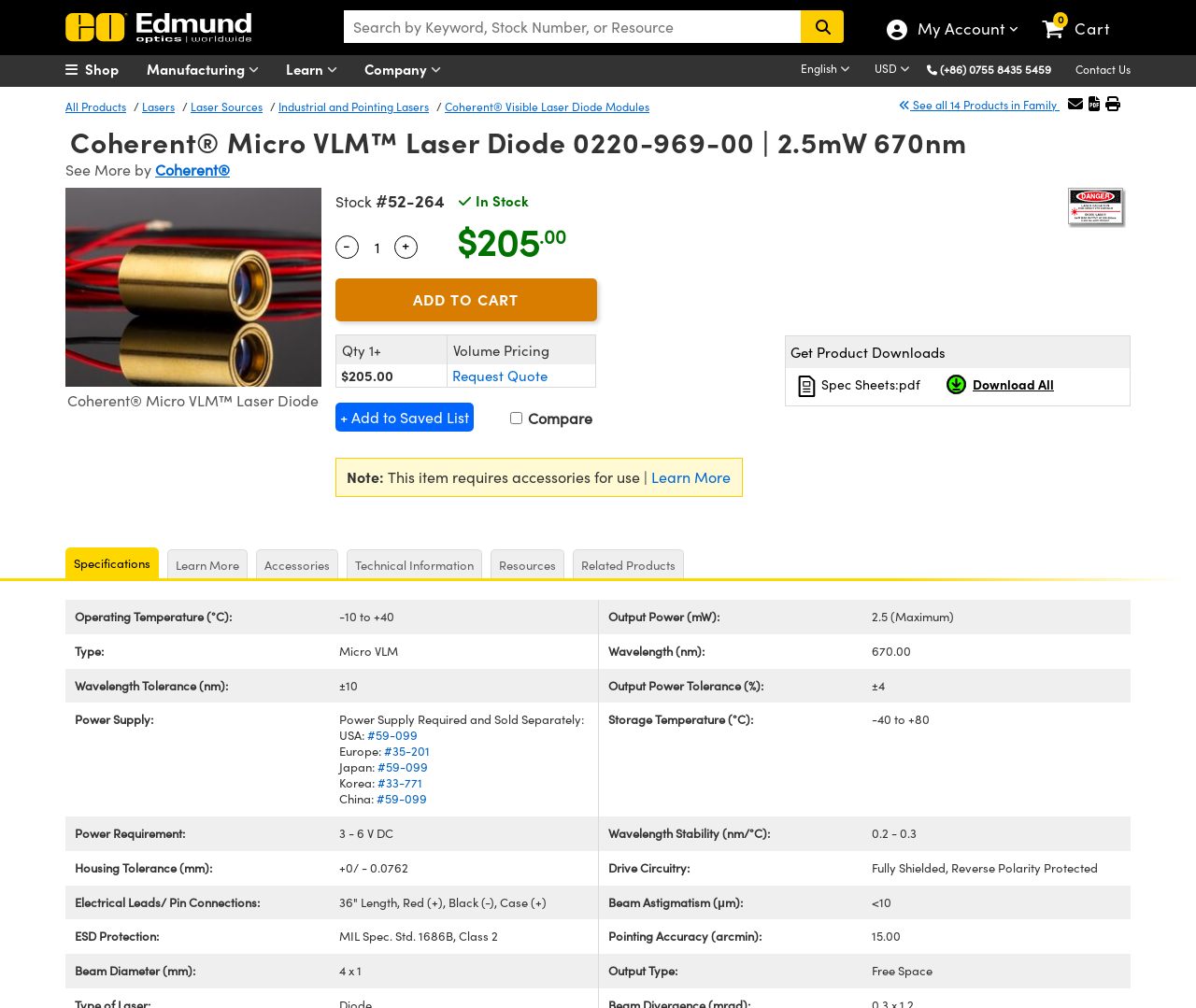Respond with a single word or phrase to the following question: What is the product name?

Coherent Micro VLM Laser Diode 0220-969-00